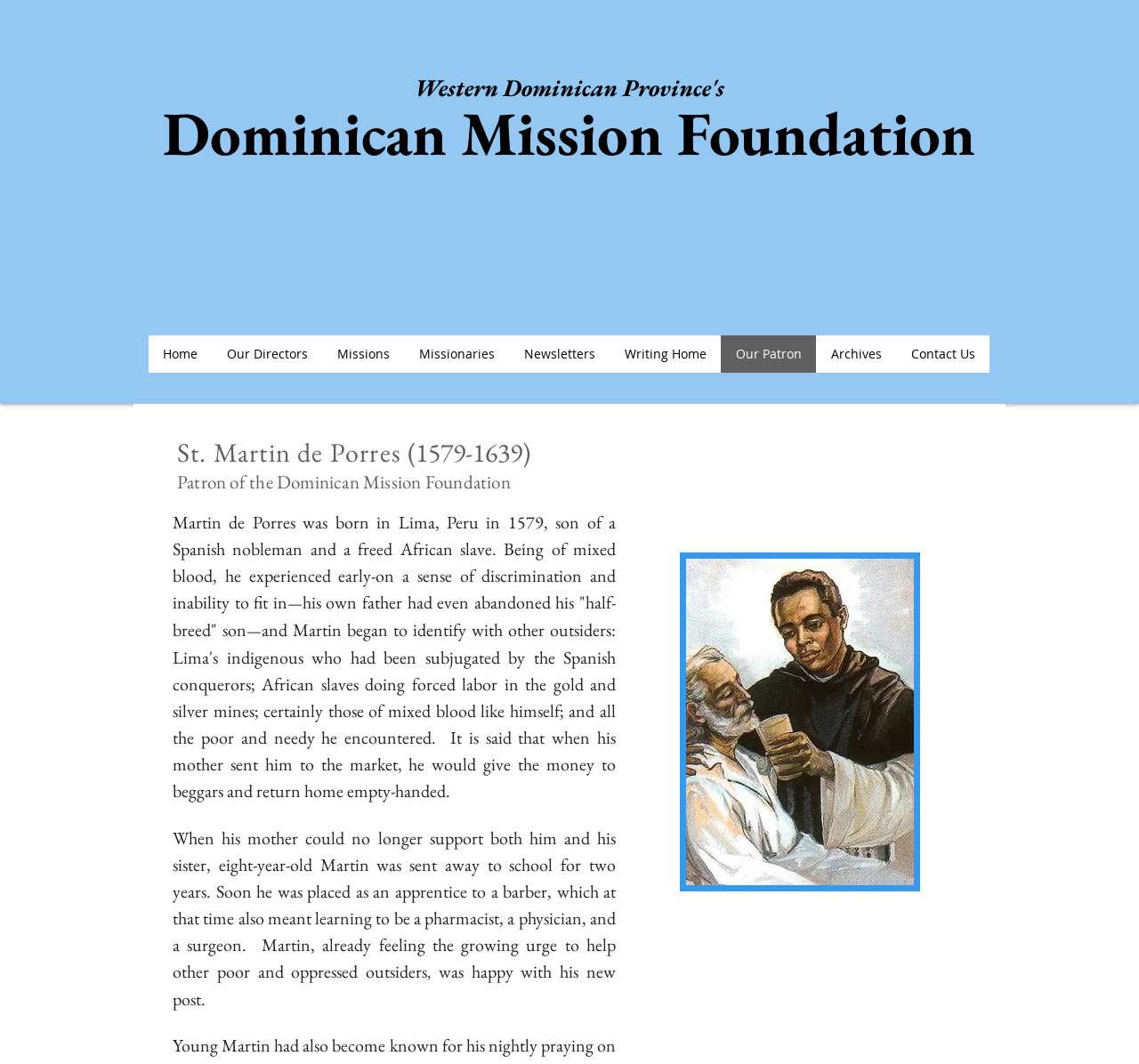Consider the image and give a detailed and elaborate answer to the question: 
What is the name of the image file on the webpage?

The answer can be found in the generic element 'NEW.ST.MDEP.jpg', which represents an image file on the webpage.